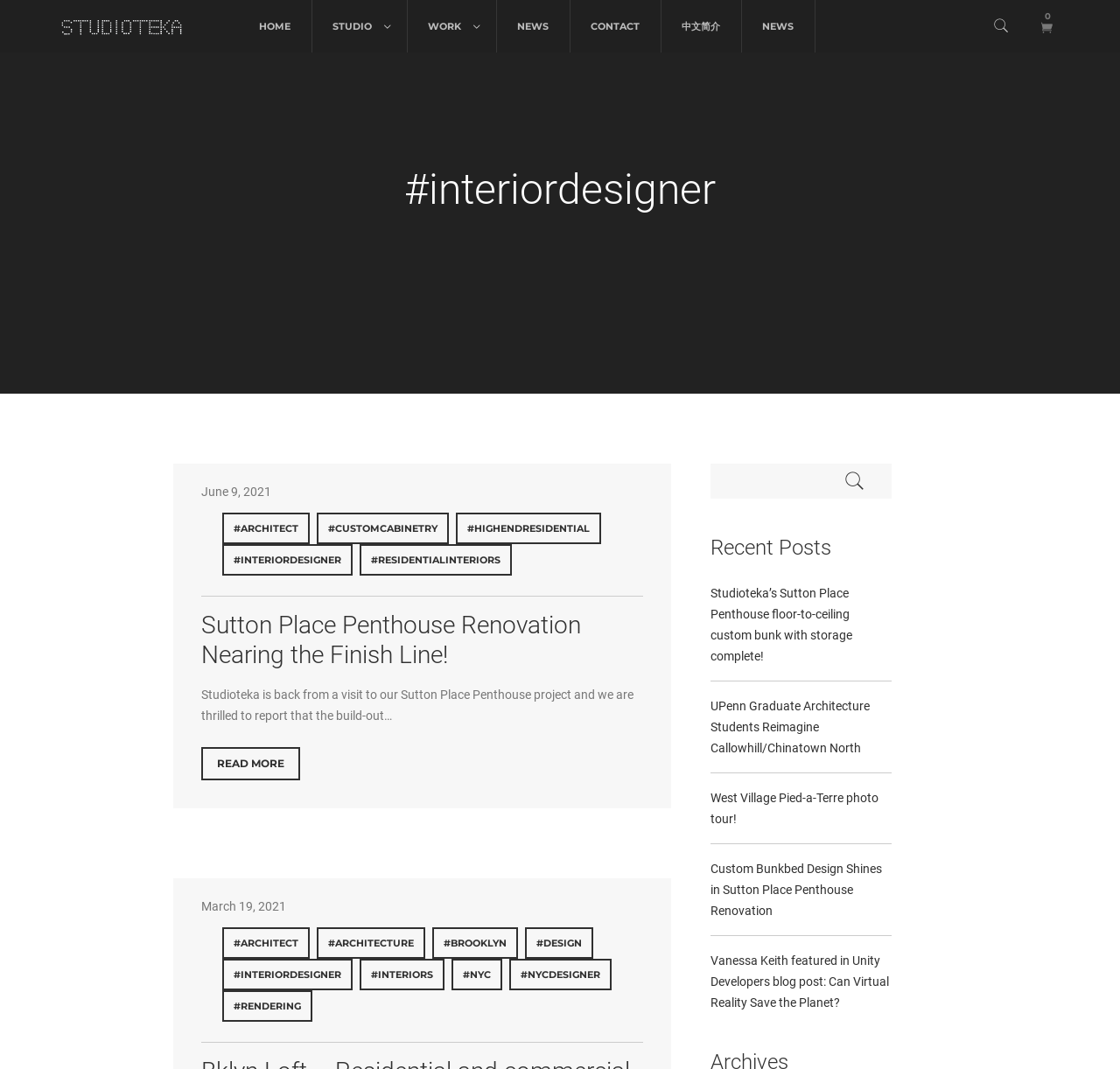Locate the bounding box for the described UI element: "parent_node: HOME". Ensure the coordinates are four float numbers between 0 and 1, formatted as [left, top, right, bottom].

[0.055, 0.0, 0.213, 0.036]